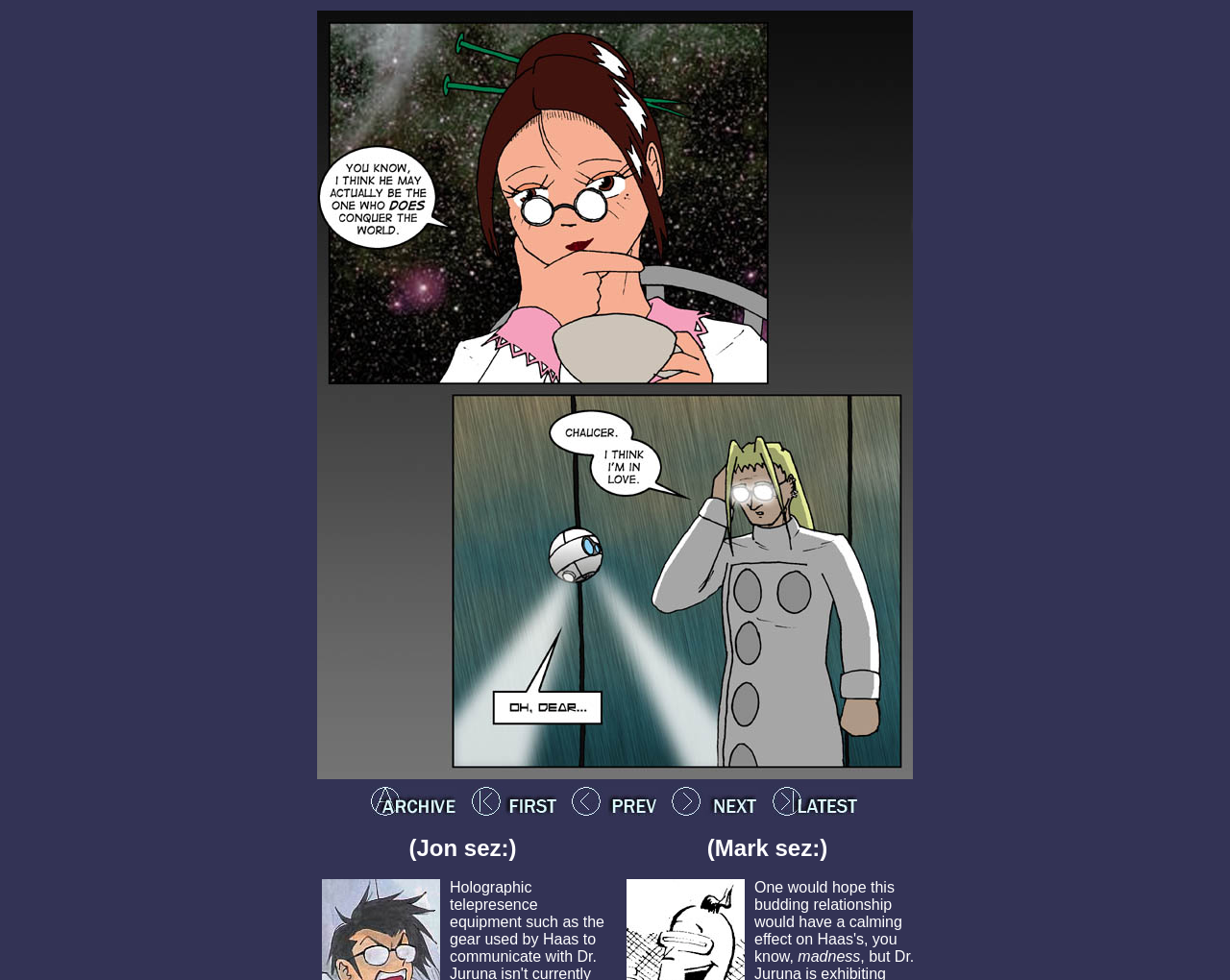Give a comprehensive overview of the webpage, including key elements.

This webpage is a comic strip page from "A Miracle of Science", a webcomic about true love and giant robots. At the top of the page, there is a navigation bar with five links: "Page 147", "Archive", "First Page", "Previous Page", and "Next Page", each accompanied by a small icon. These links are aligned horizontally, with "Page 147" on the left and "Latest" on the right. 

Below the navigation bar, there is a large comic strip panel that takes up most of the page. The panel's content is not described in the accessibility tree, but it likely contains an illustration and dialogue related to the comic's storyline.

At the very bottom of the page, there is a small text label that reads "madness". This text is positioned near the bottom right corner of the page.